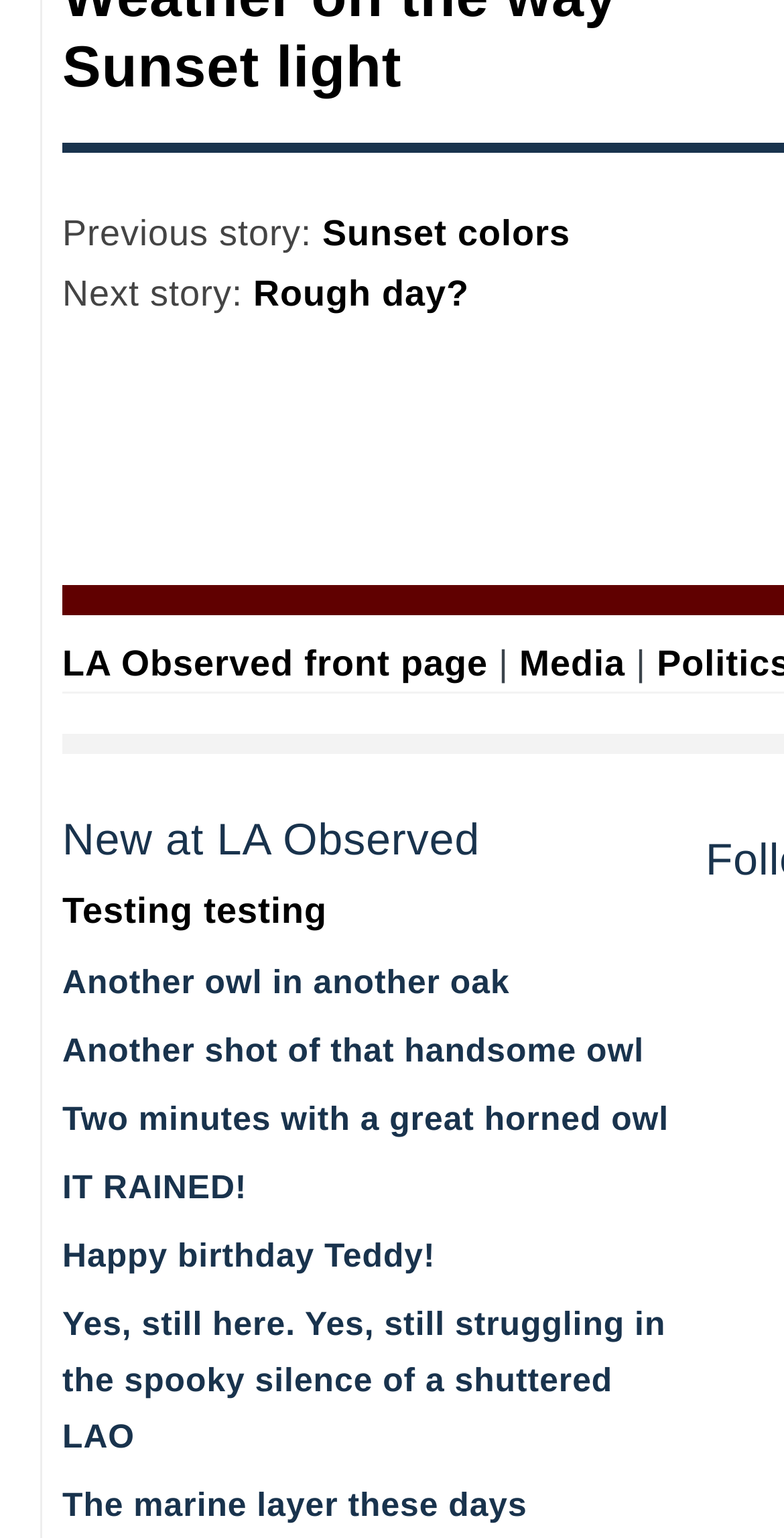Determine the bounding box coordinates for the area you should click to complete the following instruction: "Check new stories at LA Observed".

[0.079, 0.53, 0.612, 0.562]